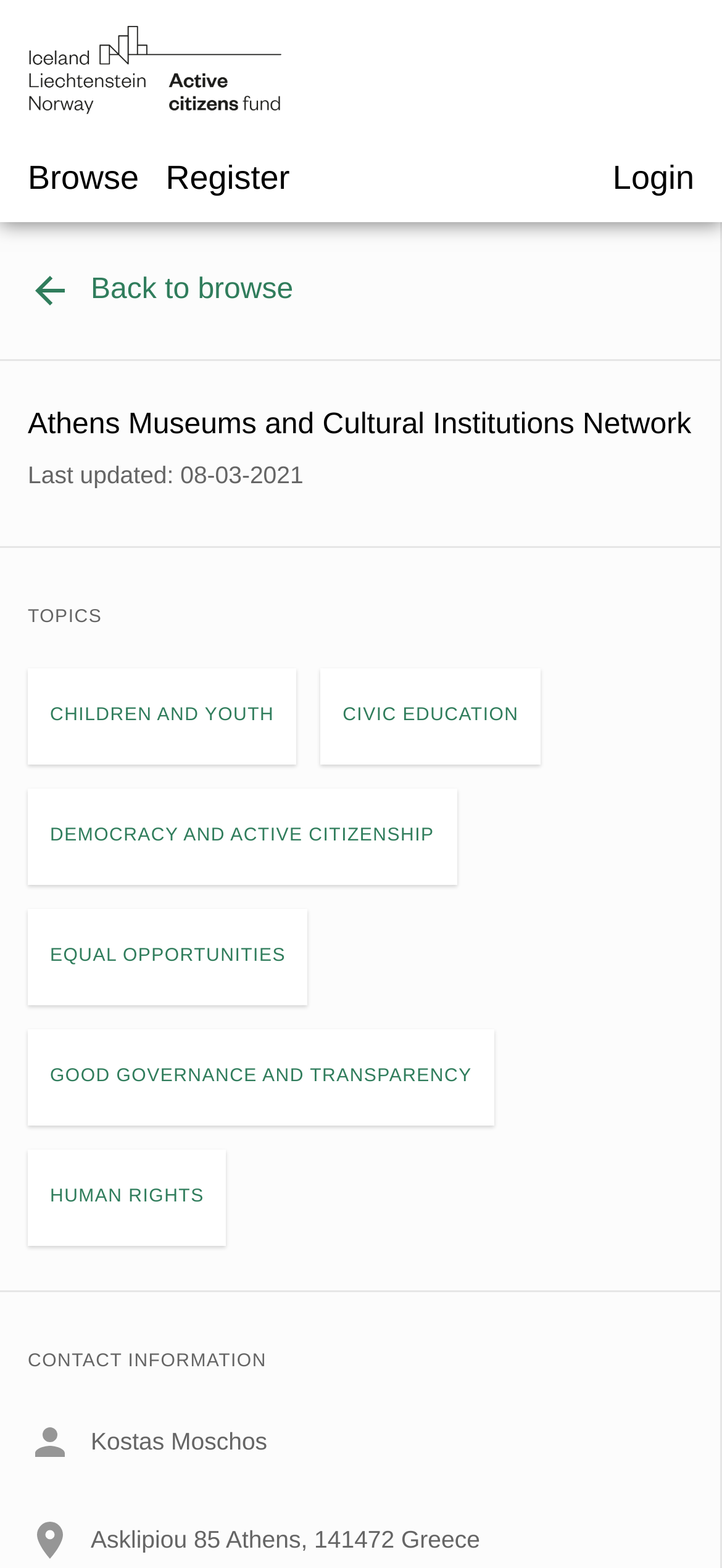Please find the main title text of this webpage.

Athens Museums and Cultural Institutions Network